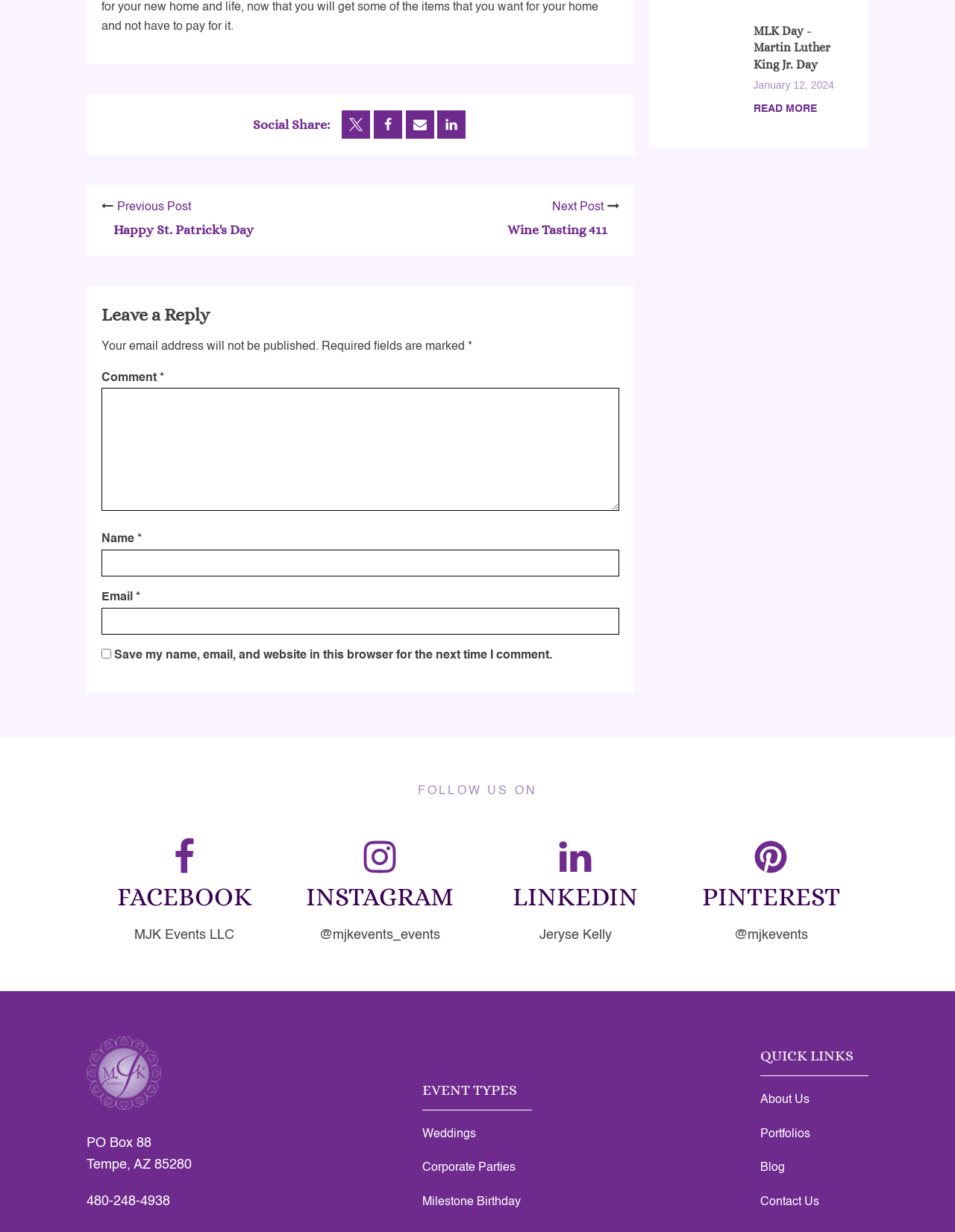Please identify the bounding box coordinates of the element on the webpage that should be clicked to follow this instruction: "Follow MJK Events on Facebook". The bounding box coordinates should be given as four float numbers between 0 and 1, formatted as [left, top, right, bottom].

[0.122, 0.715, 0.264, 0.785]